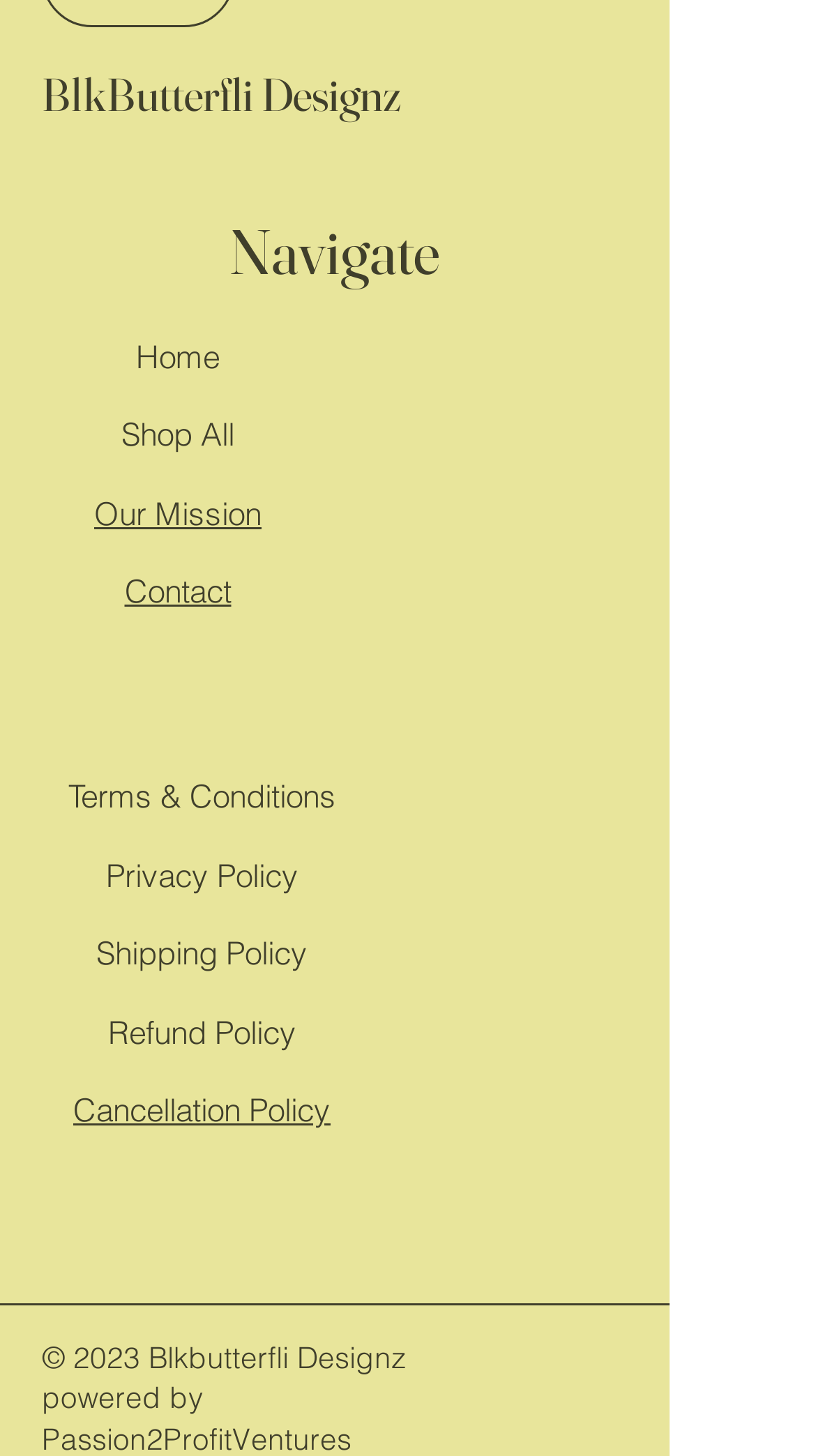How many policy links are there?
Give a detailed explanation using the information visible in the image.

I counted the number of policy links, which include Terms & Conditions, Privacy Policy, Shipping Policy, Refund Policy, and Cancellation Policy.